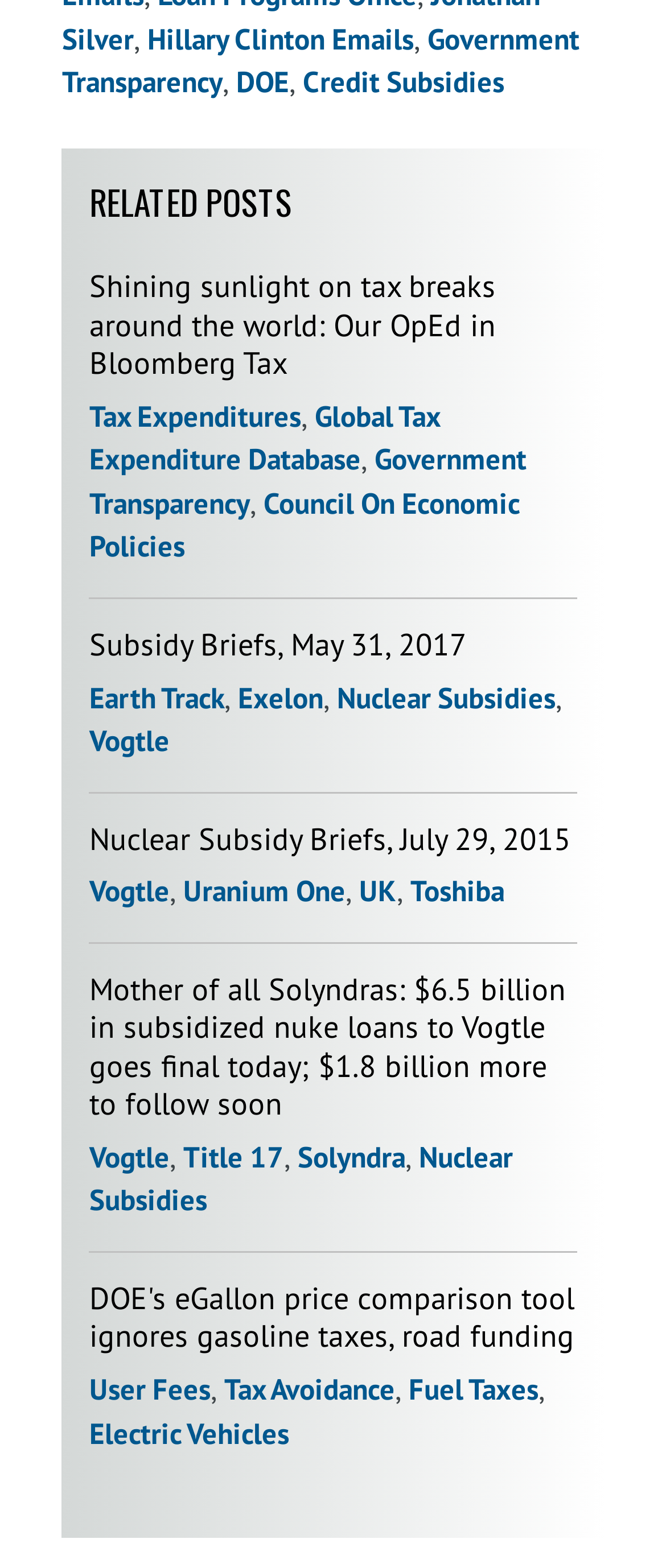What is the topic of the heading that mentions Vogtle?
Using the image, give a concise answer in the form of a single word or short phrase.

Nuclear Subsidy Briefs